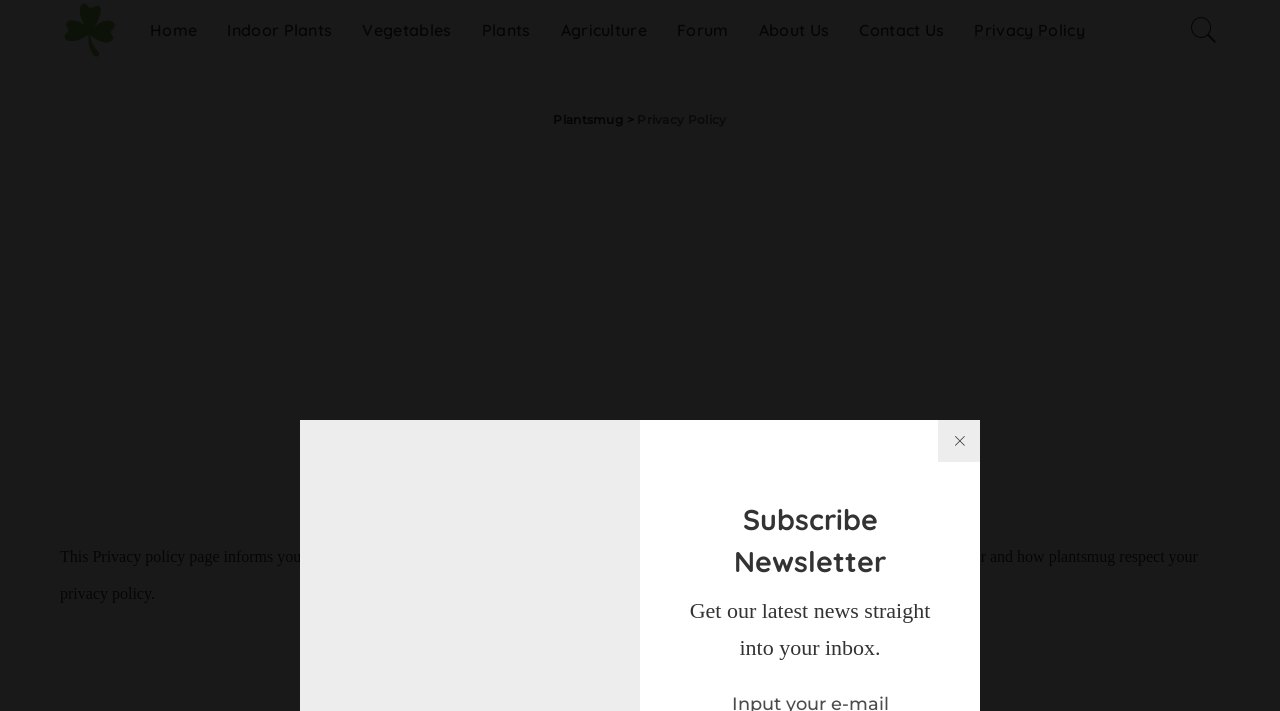Locate the bounding box coordinates of the clickable element to fulfill the following instruction: "Go to the home page". Provide the coordinates as four float numbers between 0 and 1 in the format [left, top, right, bottom].

[0.105, 0.0, 0.166, 0.084]